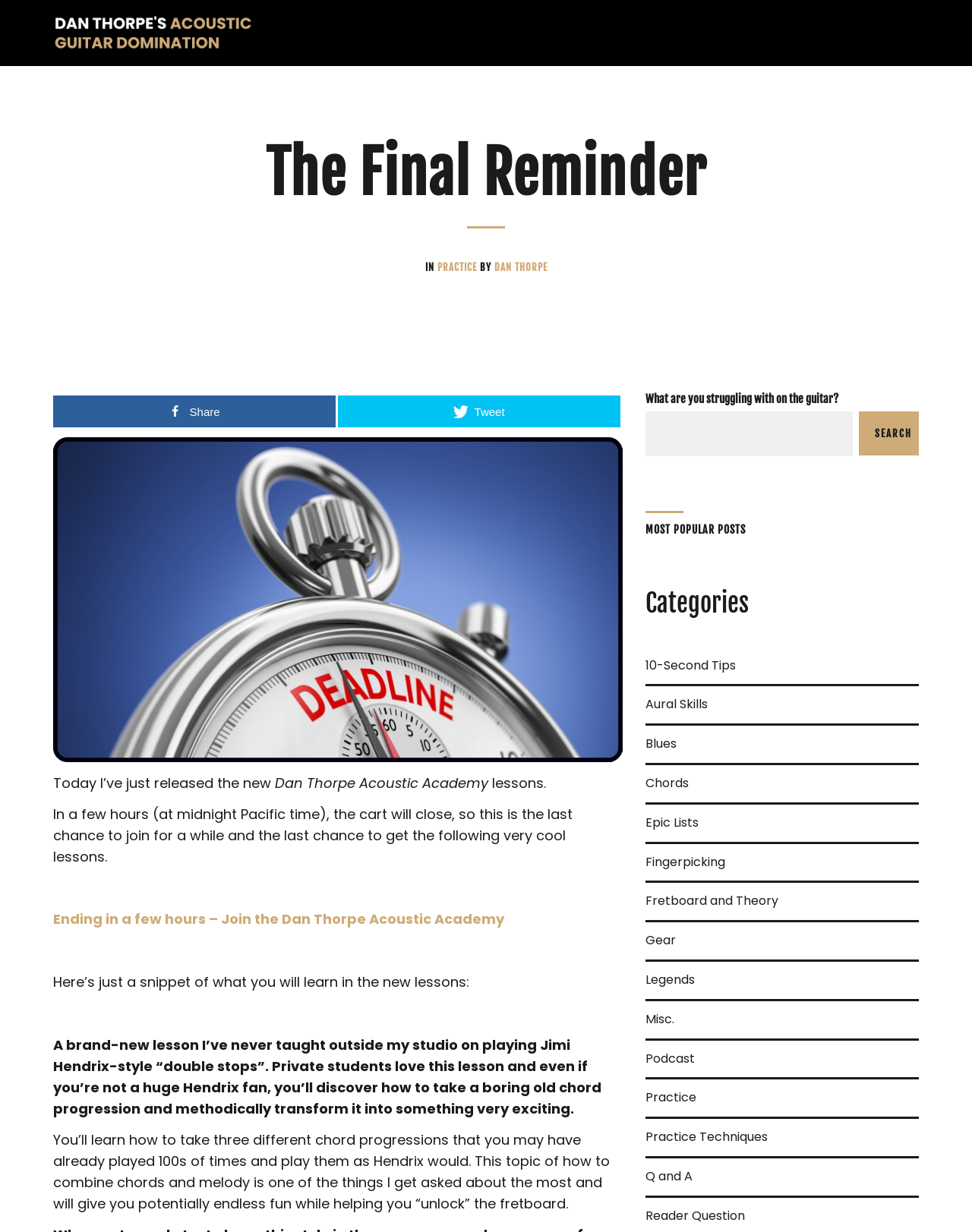What is the name of the author?
Provide a detailed and well-explained answer to the question.

The author's name is mentioned in the text 'BY DAN THORPE' which is located below the heading 'The Final Reminder'.